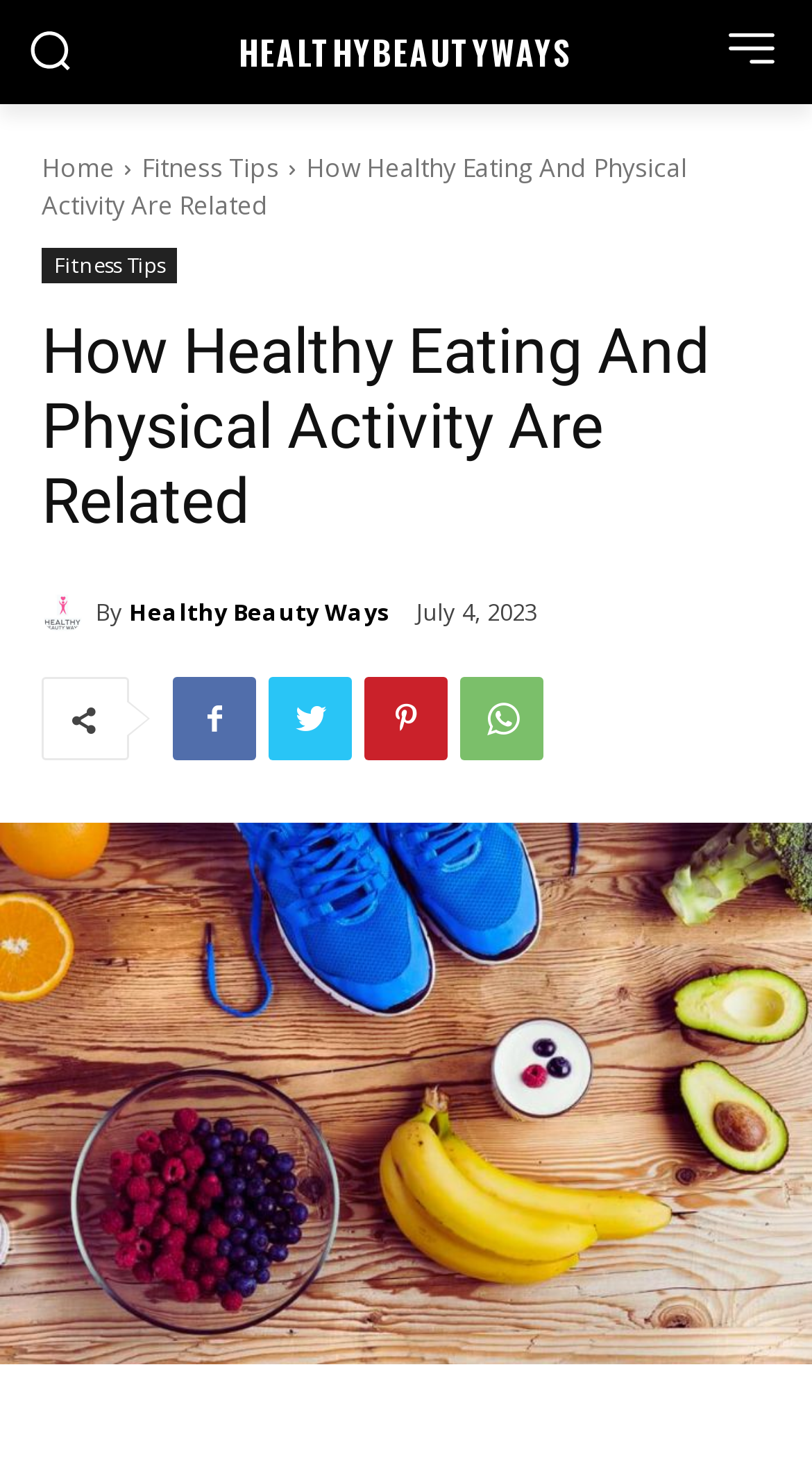Please find the bounding box coordinates of the element that needs to be clicked to perform the following instruction: "Explore the category of ENTERTAINMENT". The bounding box coordinates should be four float numbers between 0 and 1, represented as [left, top, right, bottom].

None